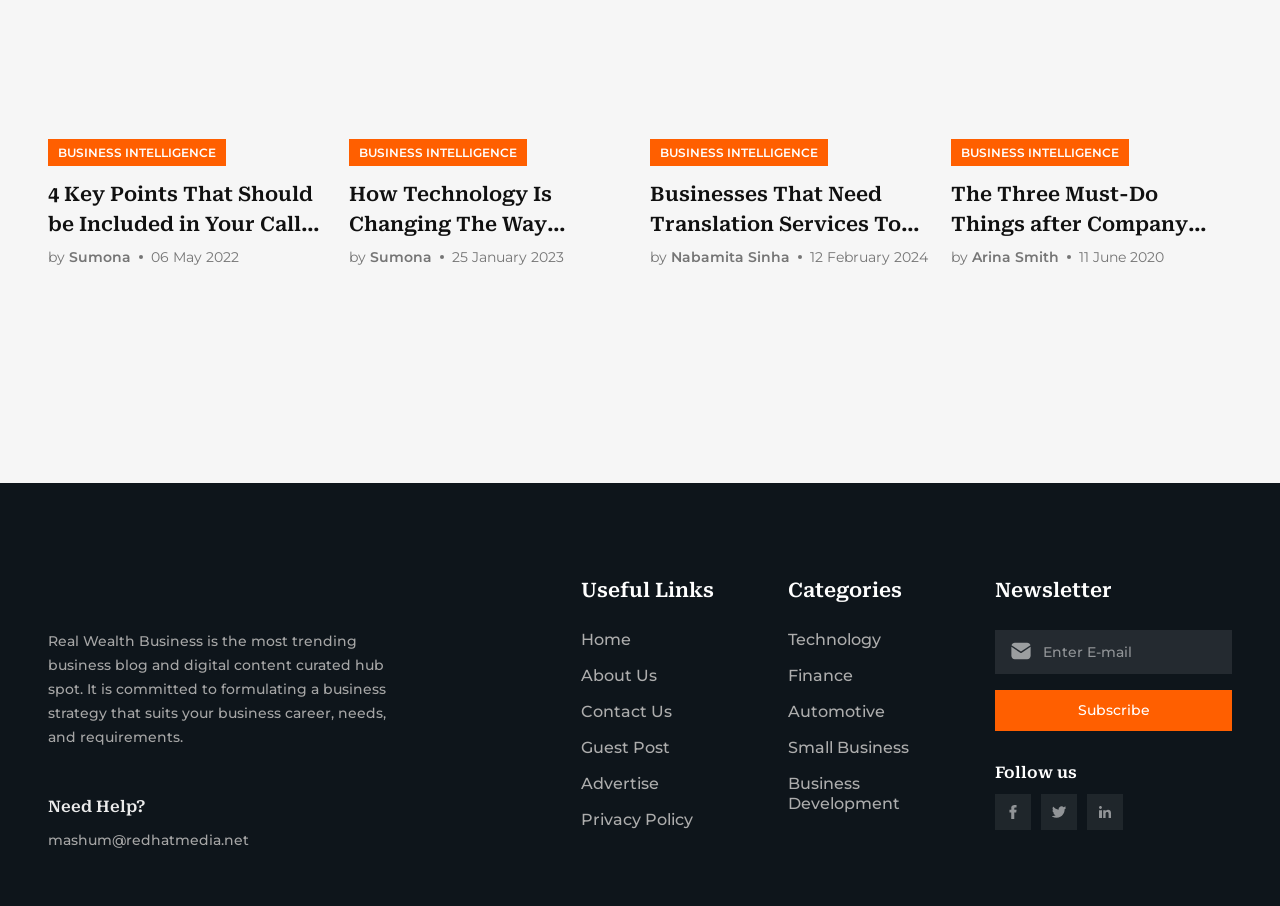Who wrote the article '4 Key Points That Should be Included in Your Call Center Software'?
Please provide a comprehensive answer based on the details in the screenshot.

The author of the article can be found by looking at the link element next to the heading '4 Key Points That Should be Included in Your Call Center Software', which says 'by Sumona'.